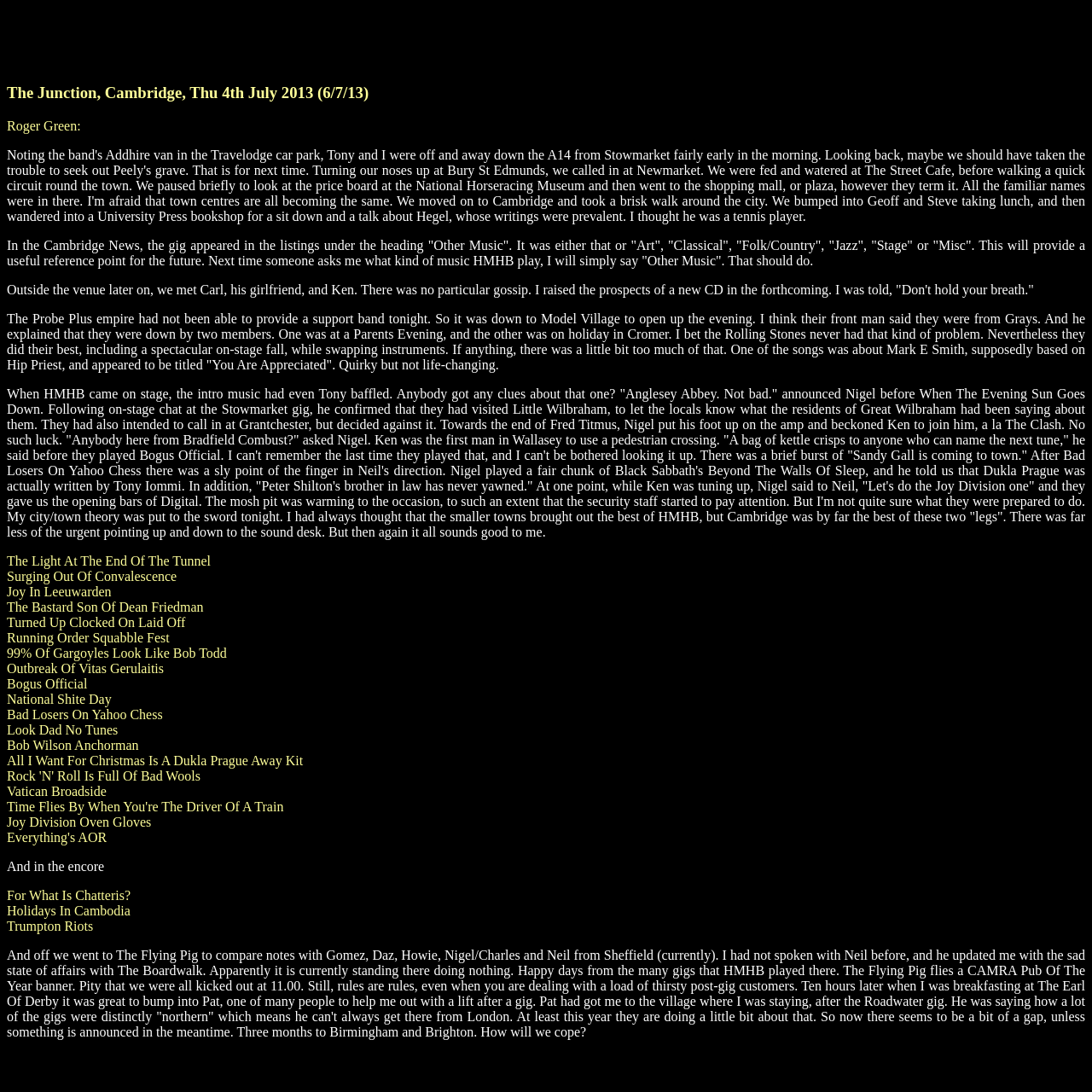Offer an in-depth caption of the entire webpage.

This webpage appears to be a blog post or a personal account of a Half Man Half Biscuit (HMHB) concert at The Junction in Cambridge on July 4th, 2013. The page is divided into sections, with the main content being a descriptive text about the concert experience.

At the top of the page, there is a heading that reads "The Junction, Cambridge, Thu 4th July 2013 (6/7/13)". Below this, there is a brief introduction by Roger Green, followed by a series of paragraphs that describe the concert, including the opening act, Model Village, and HMHB's performance.

The text is written in a conversational tone, with the author sharing their observations and thoughts about the concert. They mention specific songs played by HMHB, including "When The Evening Sun Goes Down", "Fred Titmus", and "Bogus Official", as well as the band's interactions with the audience.

In the middle of the page, there is a list of song titles, including "The Light At The End Of The Tunnel", "Surging Out Of Convalescence", and "Joy In Leeuwarden", among others. These song titles are likely from HMHB's discography.

The bottom section of the page continues the descriptive text, with the author discussing the encore and the aftermath of the concert, including a visit to The Flying Pig pub to meet with other fans and discuss the gig.

Overall, the webpage is a personal and detailed account of a HMHB concert, written in a humorous and conversational tone.